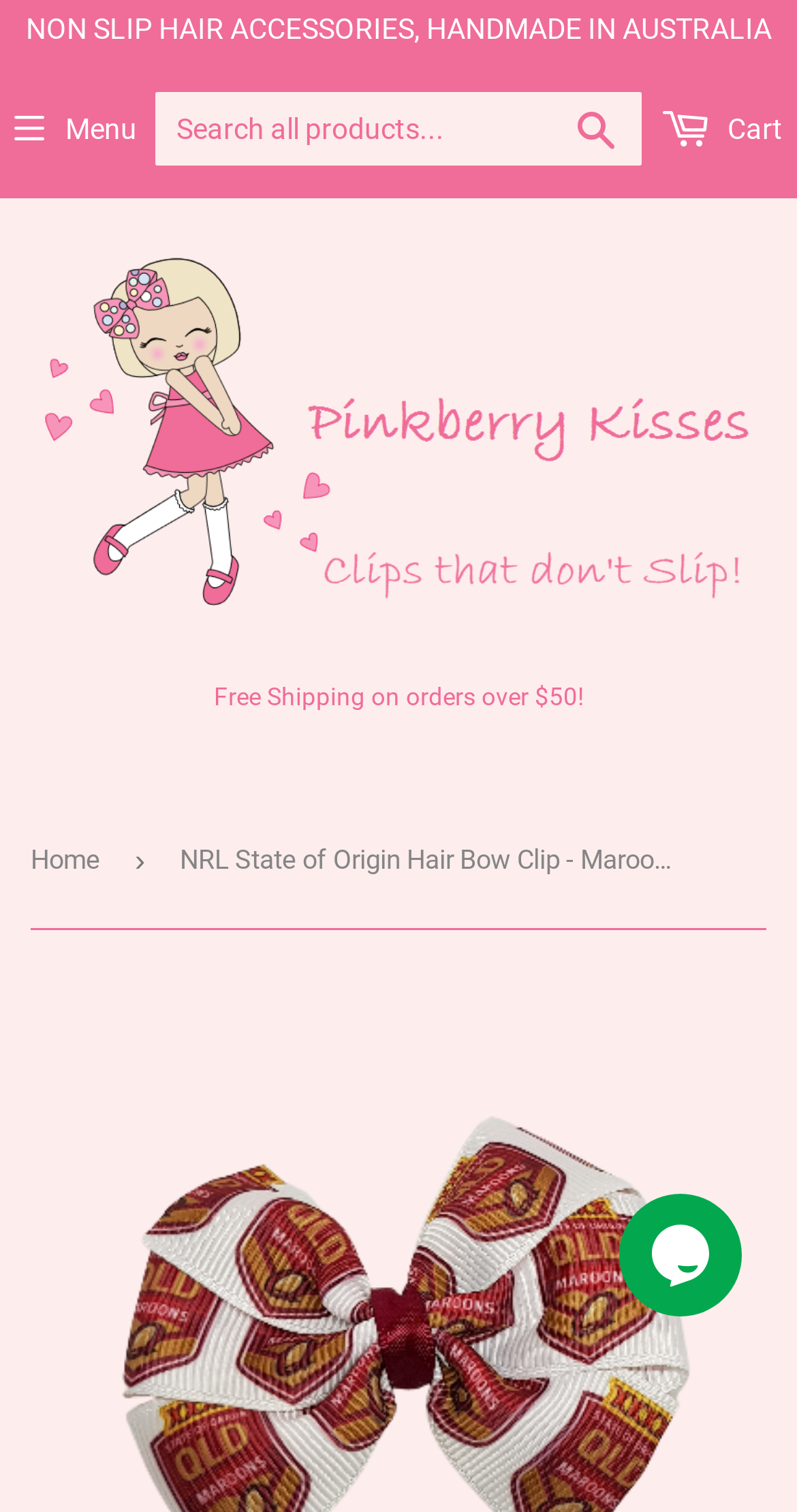Observe the image and answer the following question in detail: Is there a search function on the webpage?

I found a search function on the webpage by looking at the top navigation bar, where I saw a search box with a placeholder text 'Search all products...' and a search button next to it. This indicates that the webpage has a search function.